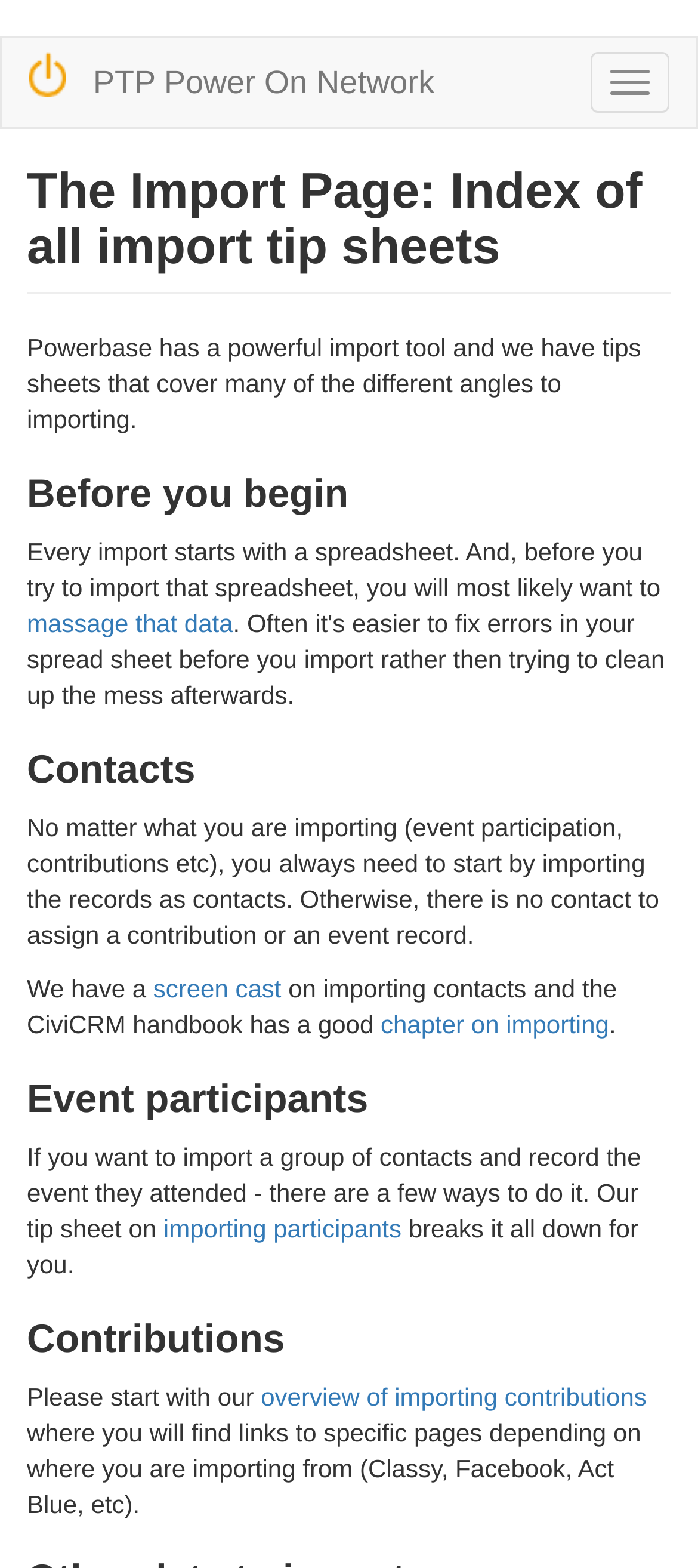Explain in detail what is displayed on the webpage.

The webpage is titled "The Import Page: Index of all import tip sheets" and is part of the PTP Power On Network. At the top-left corner, there is a "Skip to main content" link, followed by a "Home" link with a corresponding image. The website's title, "PTP Power On Network", is displayed prominently at the top-center of the page.

Below the title, there is a main heading that reads "The Import Page: Index of all import tip sheets". This is followed by a brief introduction to Powerbase's import tool and its accompanying tip sheets.

The page is divided into several sections, each with its own heading. The first section is titled "Before you begin" and provides guidance on preparing a spreadsheet for import. This section contains a link to "massage that data".

The next section is dedicated to "Contacts" and explains the importance of importing records as contacts. It includes a link to a screen cast on importing contacts and references the CiviCRM handbook.

The following sections focus on "Event participants" and "Contributions", respectively. Each section provides an overview of the import process and includes links to relevant tip sheets, such as "importing participants" and "overview of importing contributions".

Throughout the page, there are several links and images, including a "Toggle navigation" button at the top-right corner. The overall layout is organized, with clear headings and concise text, making it easy to navigate and find relevant information.